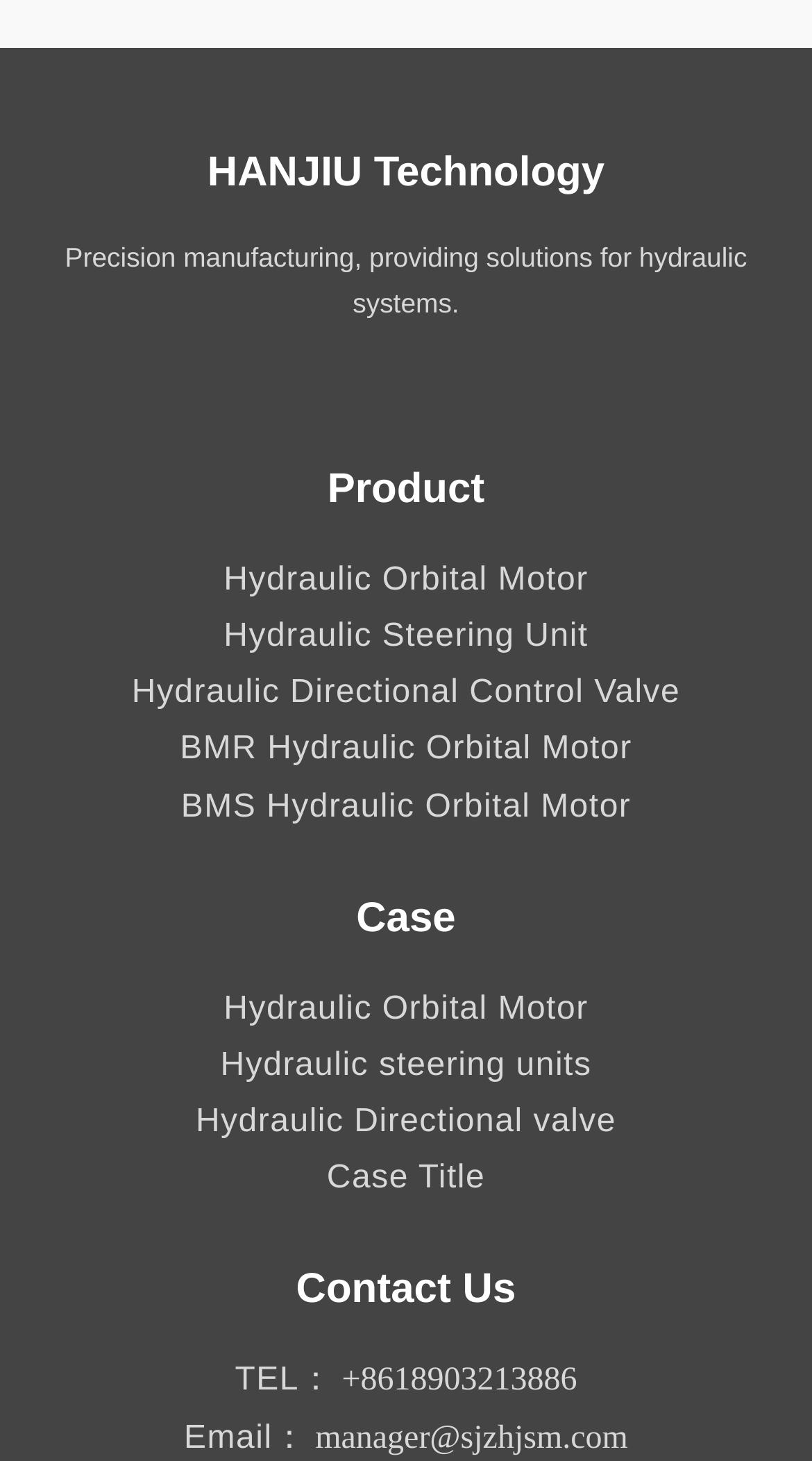Pinpoint the bounding box coordinates of the clickable area necessary to execute the following instruction: "Contact us via phone". The coordinates should be given as four float numbers between 0 and 1, namely [left, top, right, bottom].

[0.421, 0.933, 0.711, 0.957]